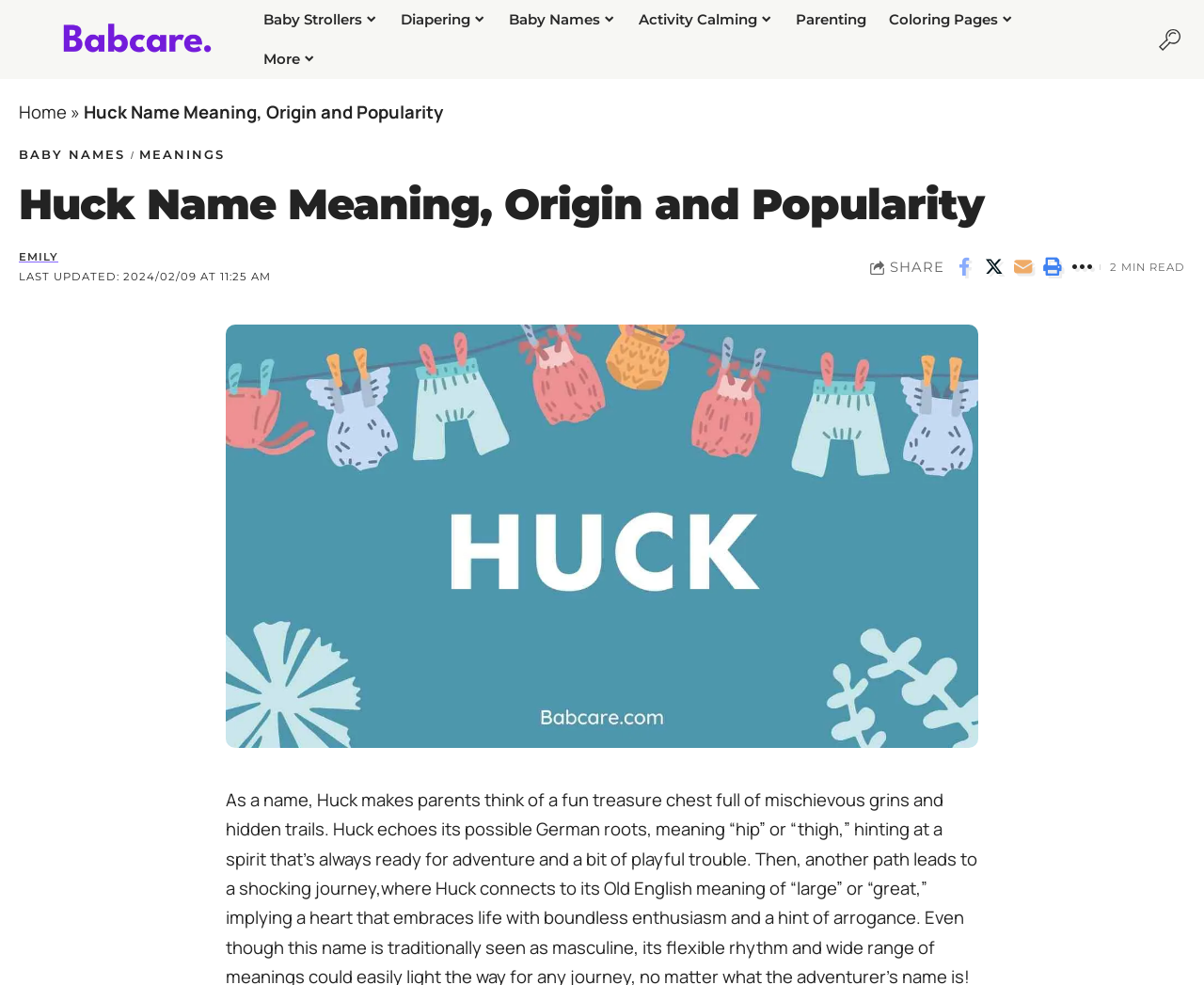What is the name of the website?
Based on the visual details in the image, please answer the question thoroughly.

I determined the answer by looking at the top-left corner of the webpage, where I found a link with the text 'BabCare' and an image with the same name, indicating that it is the website's logo and name.